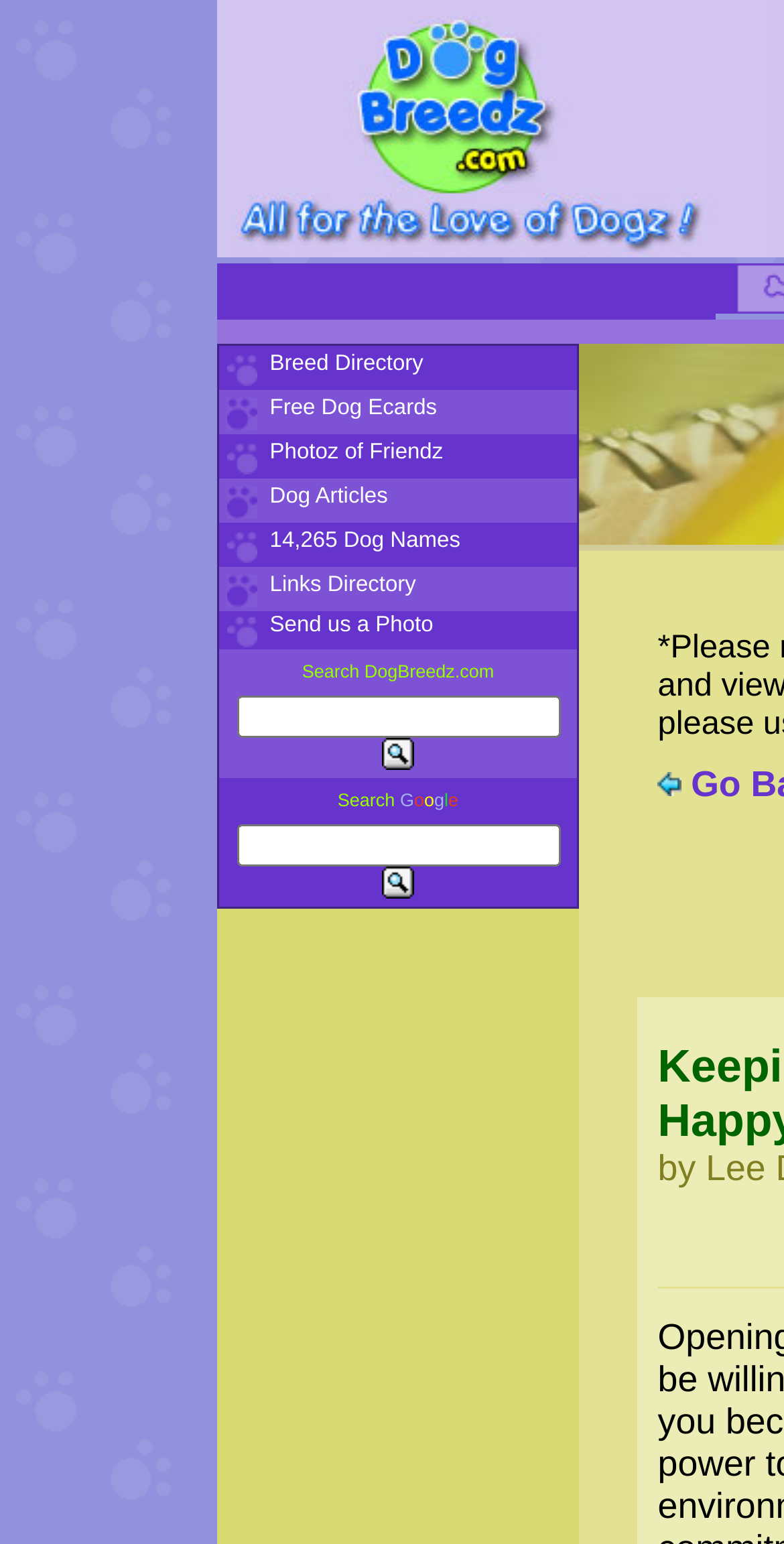Provide a single word or phrase answer to the question: 
What is the purpose of the 'Send us a Photo' link?

To submit dog photos